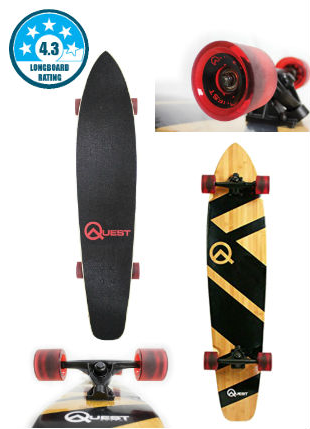Answer the following query concisely with a single word or phrase:
What is the rating of the Quest Super Cruiser Longboard?

4.3 stars